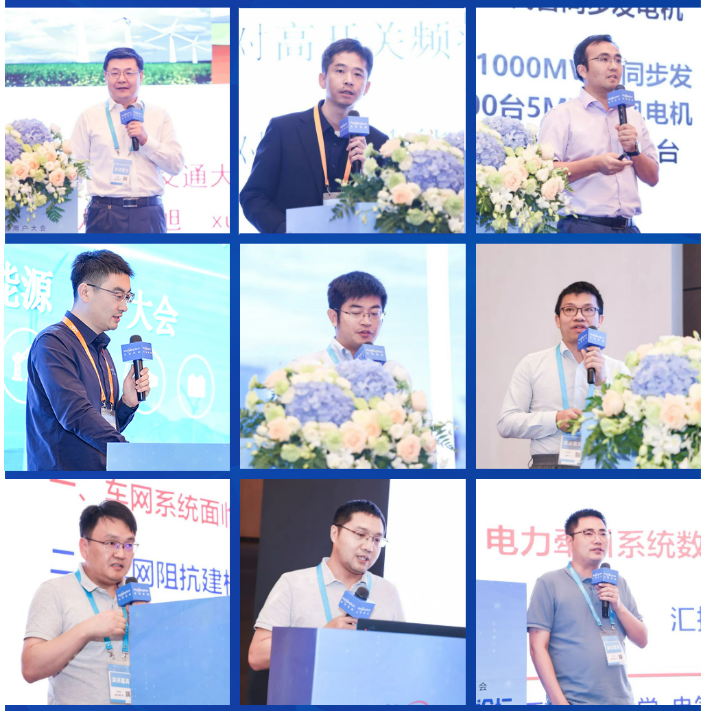What is the atmosphere of the event?
Give a detailed explanation using the information visible in the image.

The overall atmosphere is one of scholarly interaction, where attendees are likely to engage with cutting-edge research and developments in their fields, as indicated by the context of the conference and the professional attire of the presenters.